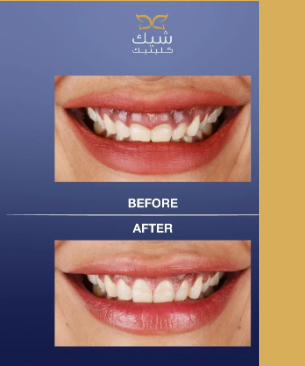What is the location of the Chic Clinic logo in the image?
Refer to the screenshot and respond with a concise word or phrase.

At the top